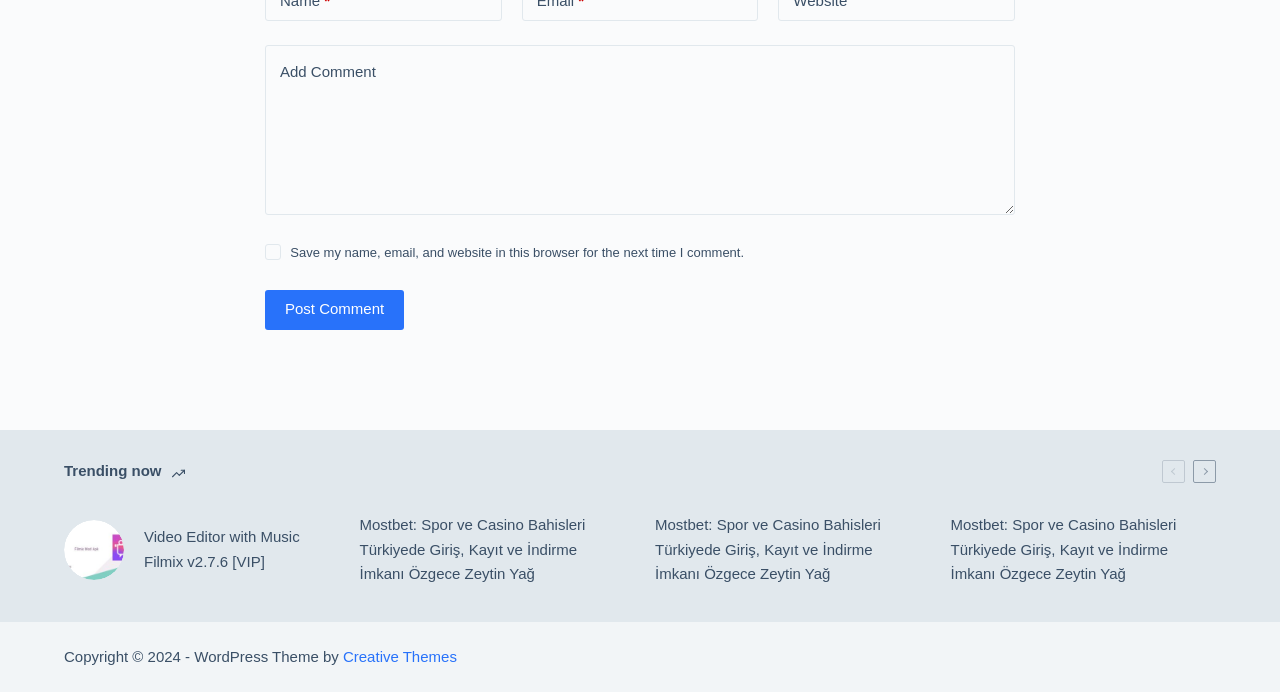Pinpoint the bounding box coordinates of the clickable element needed to complete the instruction: "Click on the 'Find Places' button". The coordinates should be provided as four float numbers between 0 and 1: [left, top, right, bottom].

None